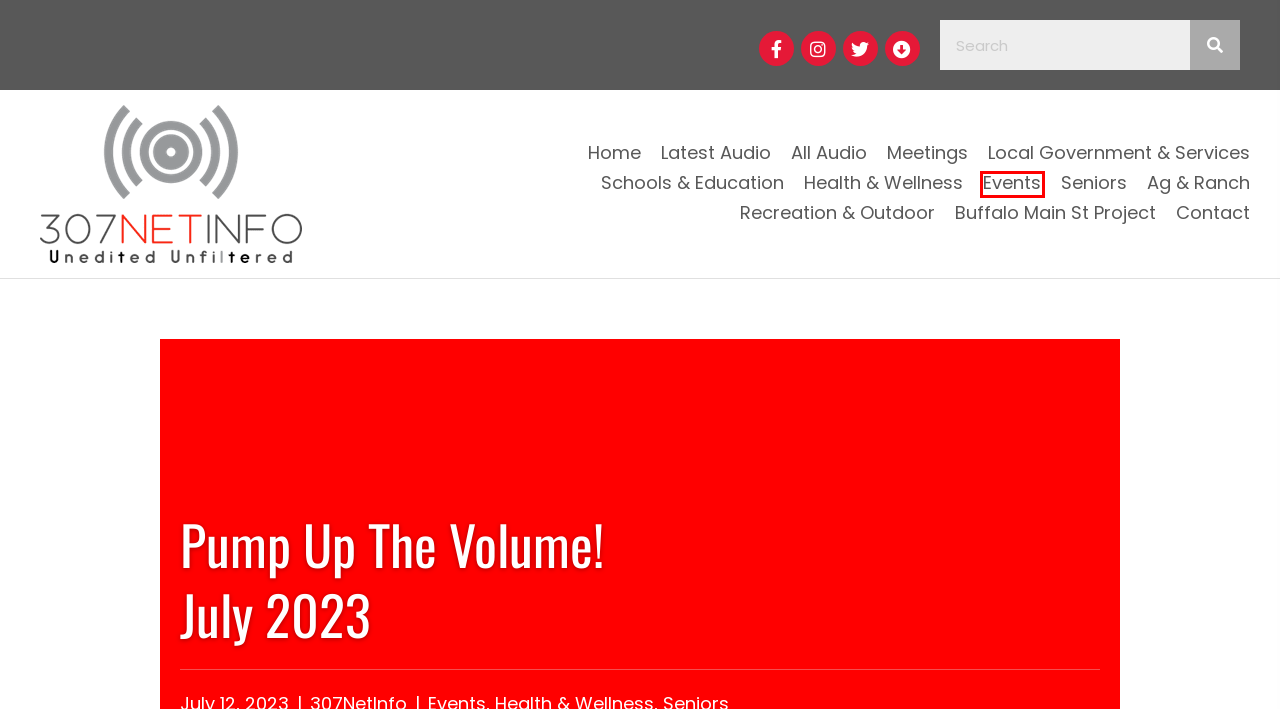Look at the screenshot of a webpage where a red bounding box surrounds a UI element. Your task is to select the best-matching webpage description for the new webpage after you click the element within the bounding box. The available options are:
A. Schools and Education Updates - 307NetRadio
B. Audio Files Section of Meetings - 307NetRadio
C. Contact Information – 307NetRadio
D. Recreation and Outdoors Locations - 307NetRadio
E. Upcoming Events and Information - 307NetRadio
F. Local Government and Services - 307NetRadio
G. Health and Information Updates - 307NetRadio
H. Seniors News Updates Information - 307NetRadio

E